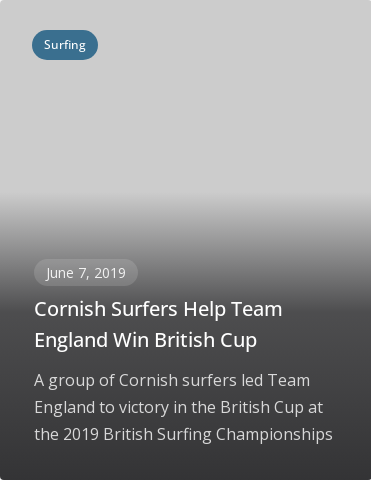Where is the surfing culture showcased in the image?
Please provide a single word or phrase in response based on the screenshot.

Cornwall